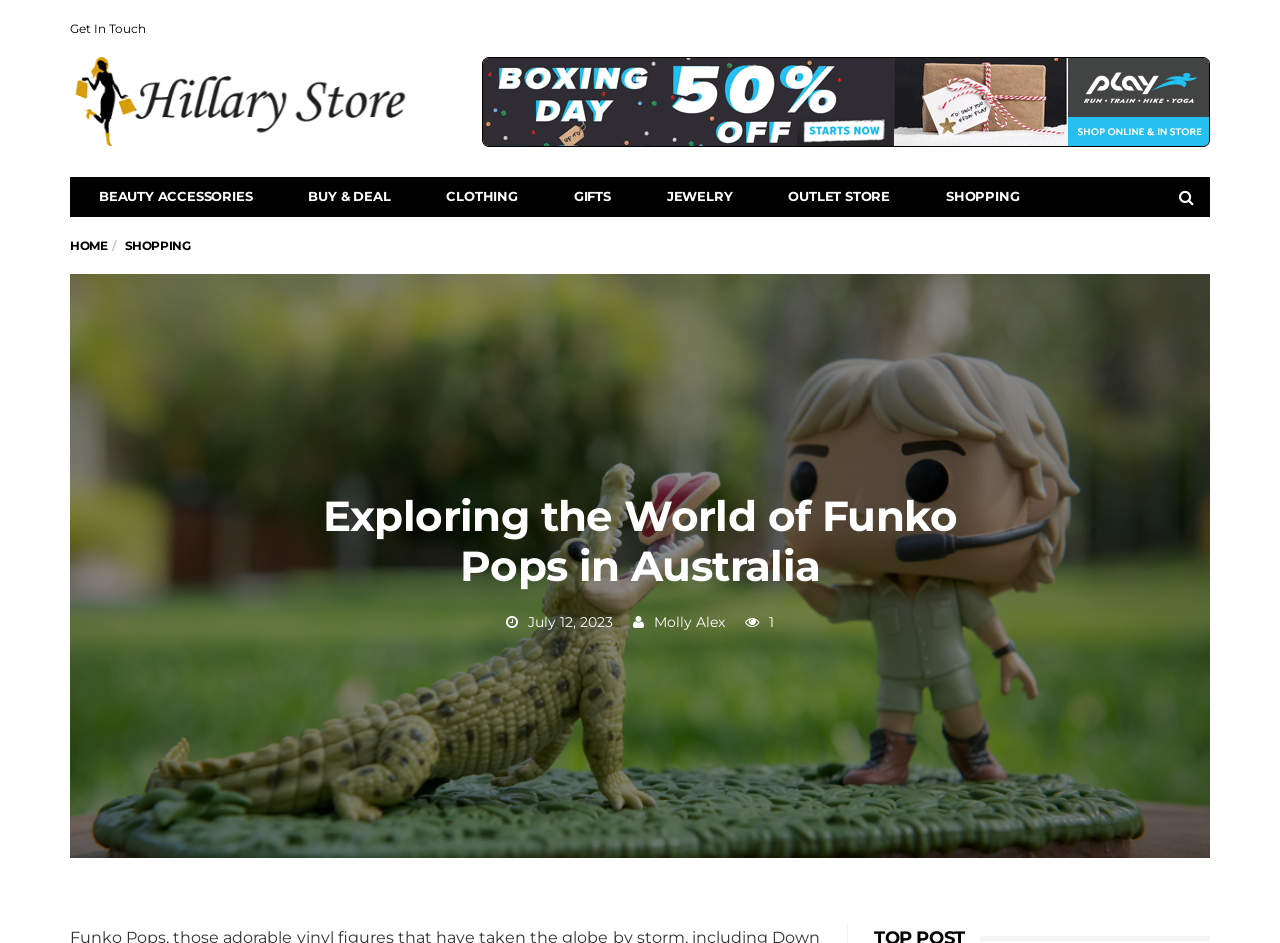Find and indicate the bounding box coordinates of the region you should select to follow the given instruction: "Visit Hillary Store".

[0.055, 0.061, 0.323, 0.156]